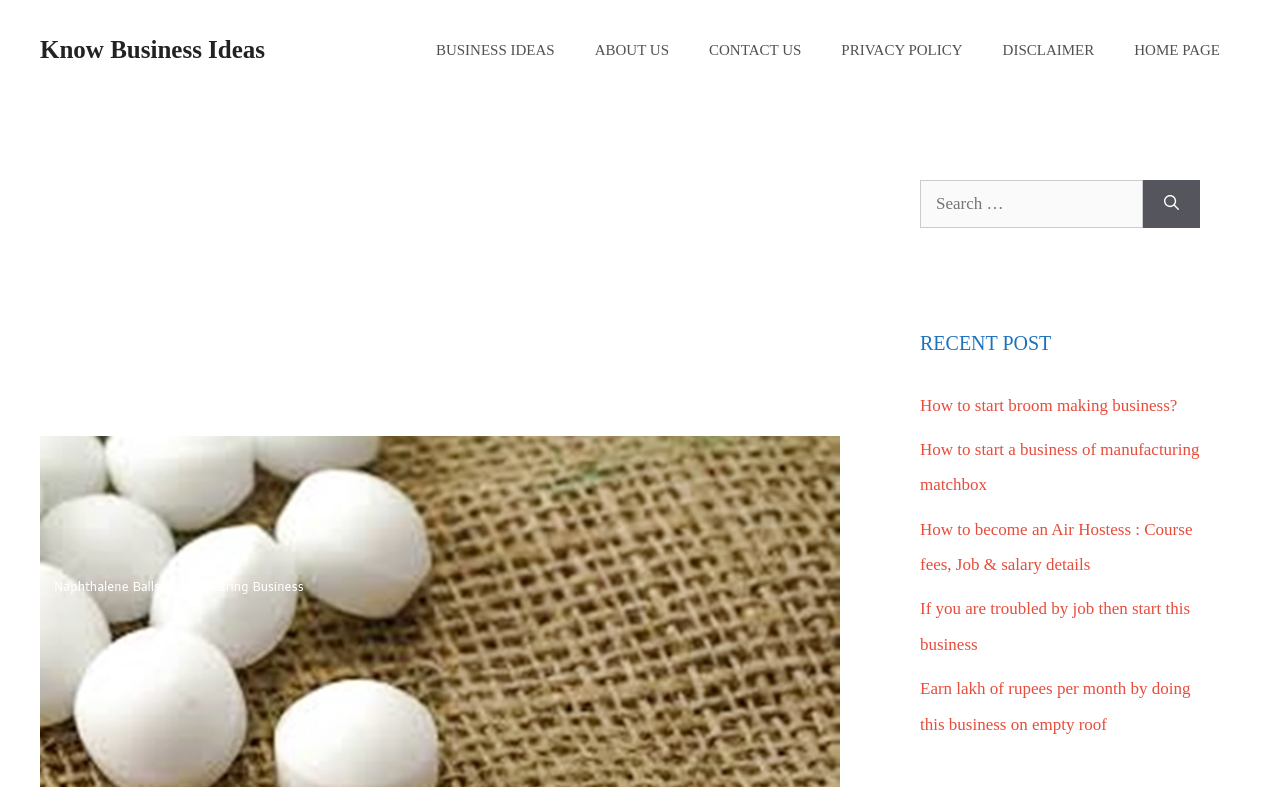Identify the bounding box coordinates for the UI element mentioned here: "HOME PAGE". Provide the coordinates as four float values between 0 and 1, i.e., [left, top, right, bottom].

[0.871, 0.025, 0.969, 0.102]